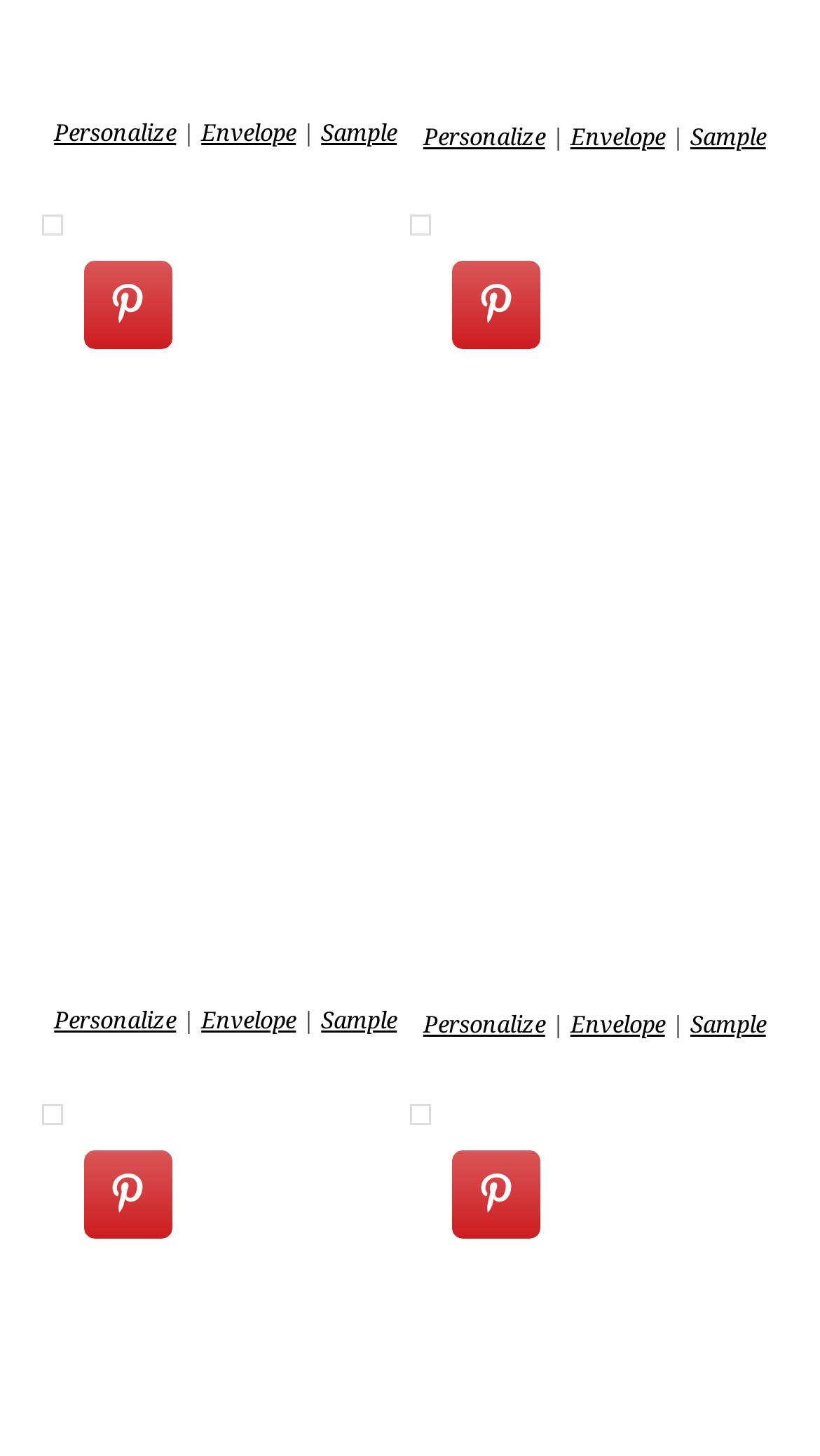What is the common feature of the links on the left?
Using the image as a reference, answer with just one word or a short phrase.

Personalize